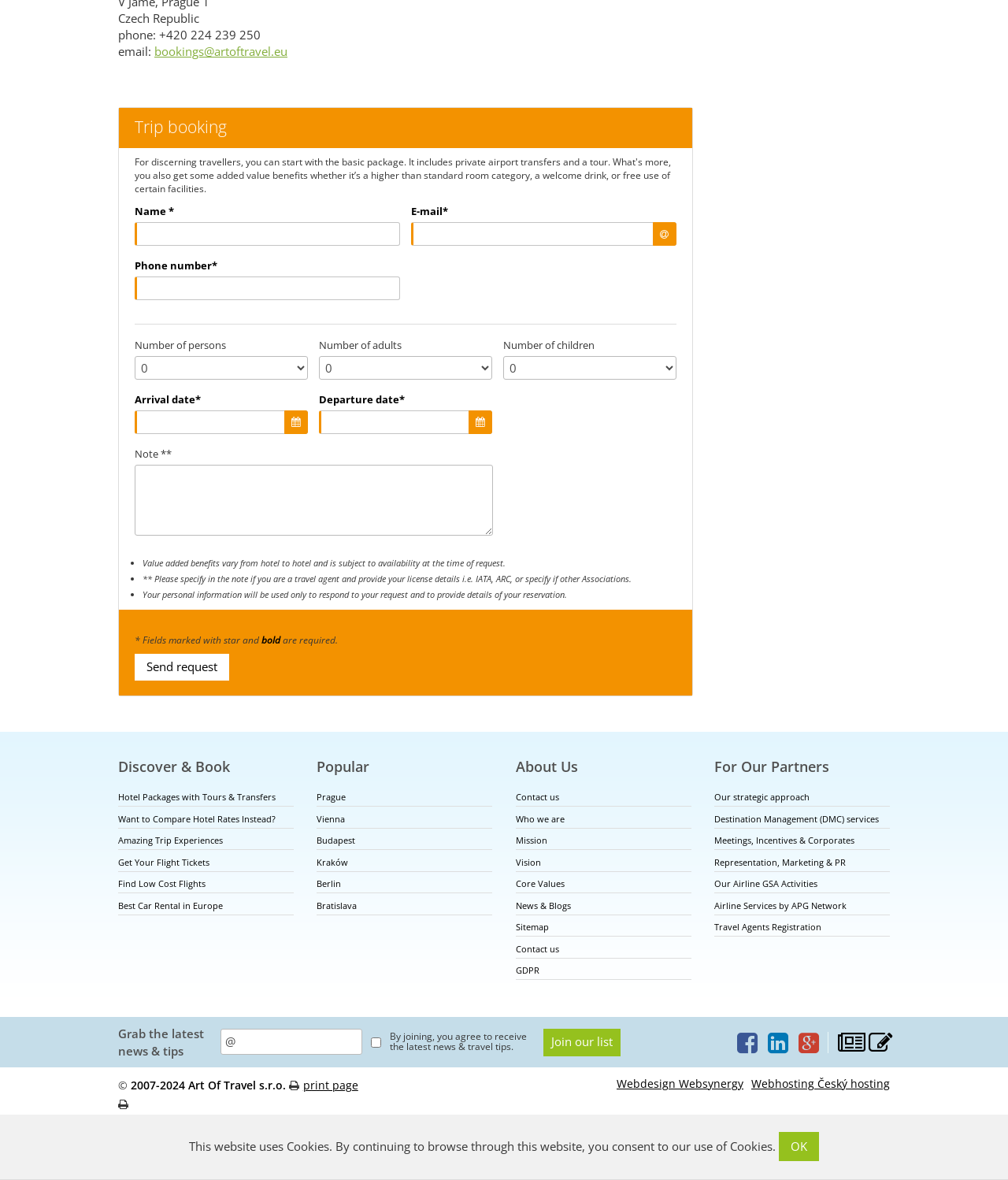Provide a brief response to the question below using a single word or phrase: 
What is the text of the first link in the 'Discover & Book' section?

Hotel Packages with Tours & Transfers